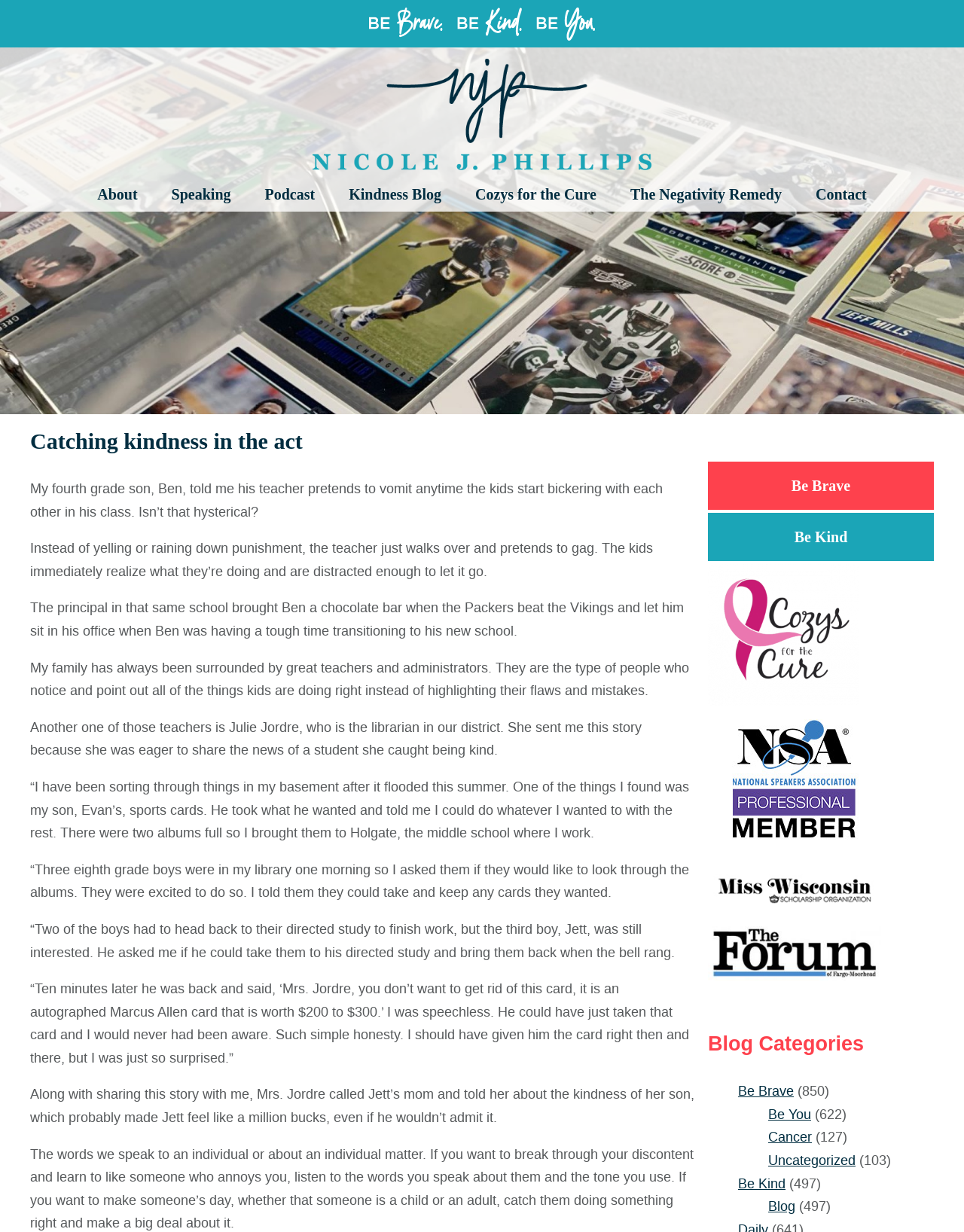Pinpoint the bounding box coordinates of the element you need to click to execute the following instruction: "Be Brave". The bounding box should be represented by four float numbers between 0 and 1, in the format [left, top, right, bottom].

[0.734, 0.375, 0.969, 0.414]